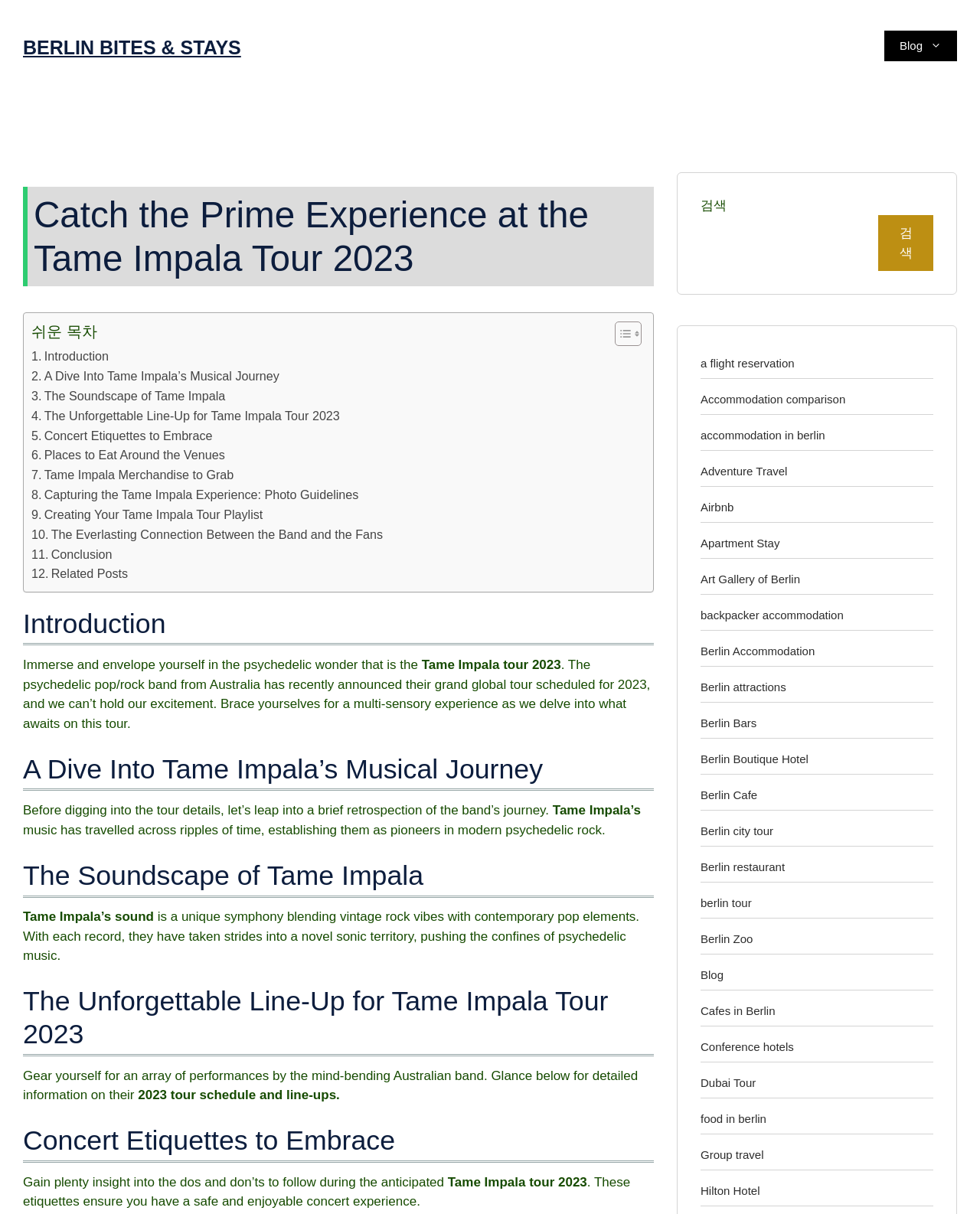Determine the bounding box coordinates of the clickable region to carry out the instruction: "Click on the 'Introduction' link".

[0.032, 0.286, 0.111, 0.302]